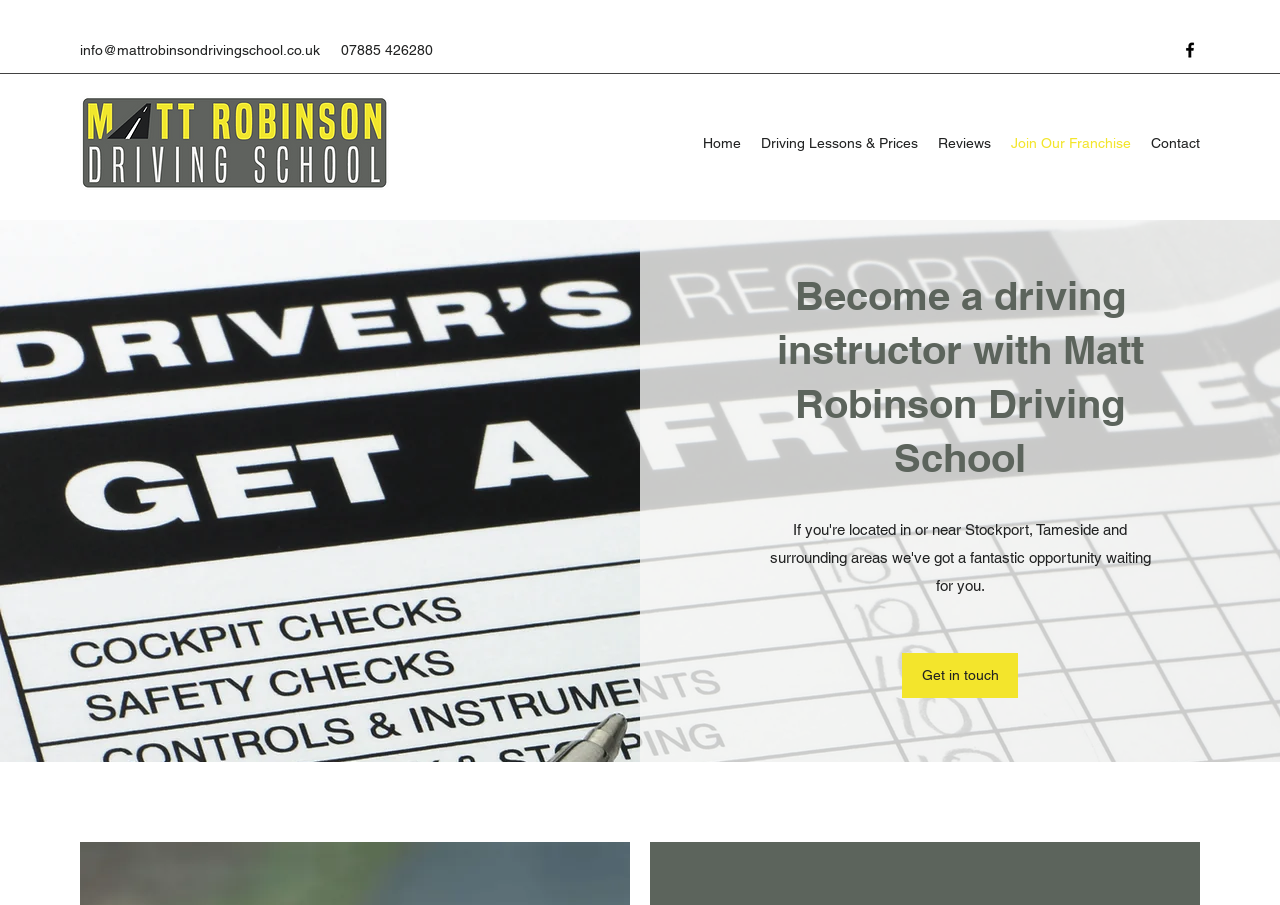Determine the bounding box coordinates of the UI element described below. Use the format (top-left x, top-left y, bottom-right x, bottom-right y) with floating point numbers between 0 and 1: Join Our Franchise

[0.782, 0.141, 0.891, 0.175]